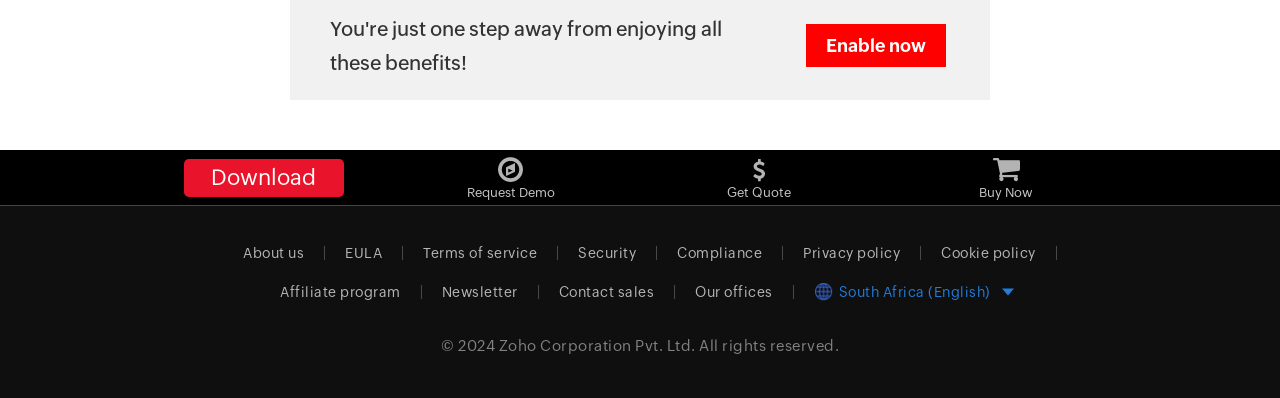Determine the bounding box coordinates for the clickable element required to fulfill the instruction: "Enable the benefits". Provide the coordinates as four float numbers between 0 and 1, i.e., [left, top, right, bottom].

[0.63, 0.061, 0.739, 0.169]